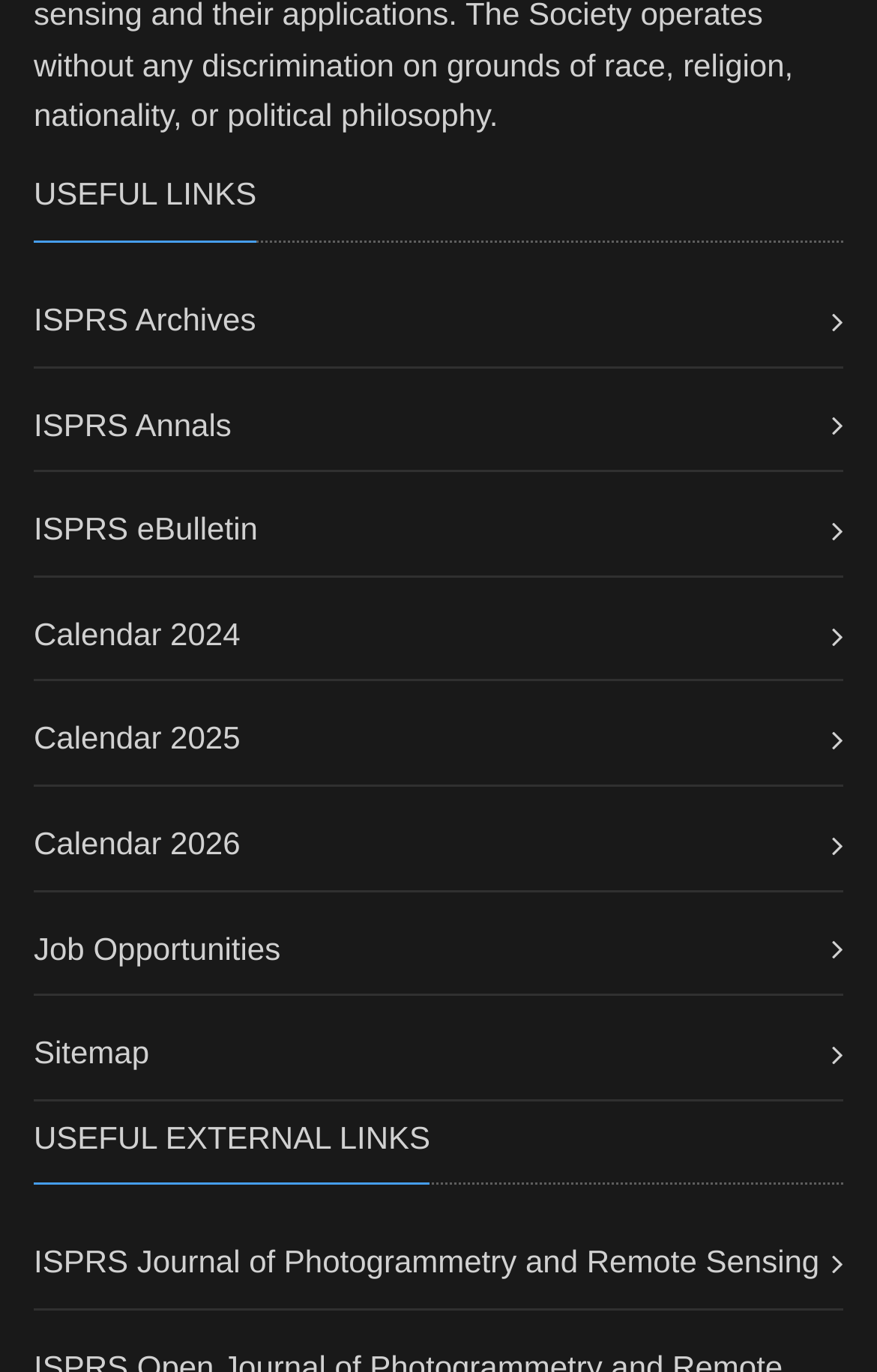How many headings are on the webpage?
Answer briefly with a single word or phrase based on the image.

9